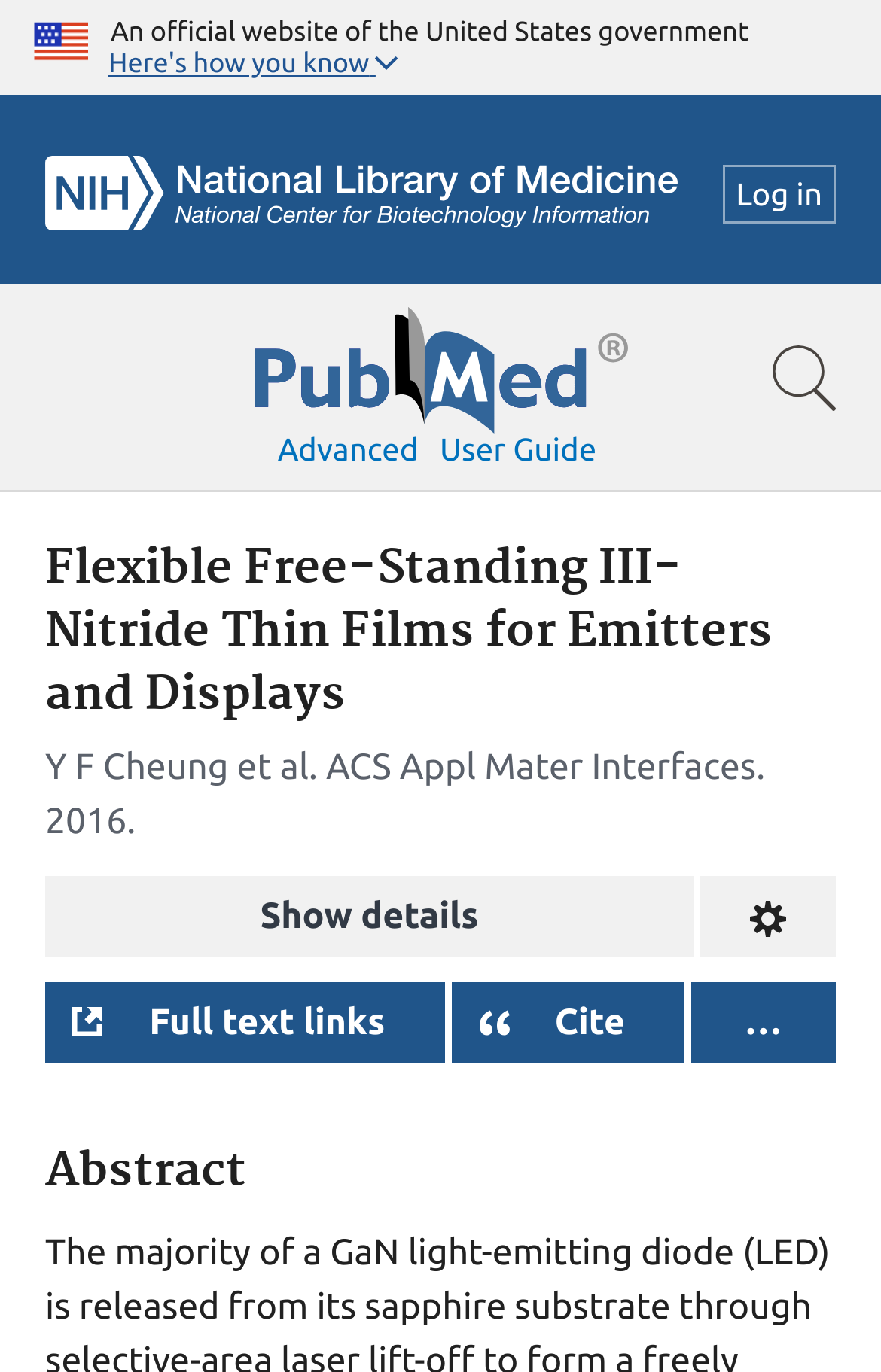Please locate the UI element described by "Log in" and provide its bounding box coordinates.

[0.82, 0.12, 0.949, 0.163]